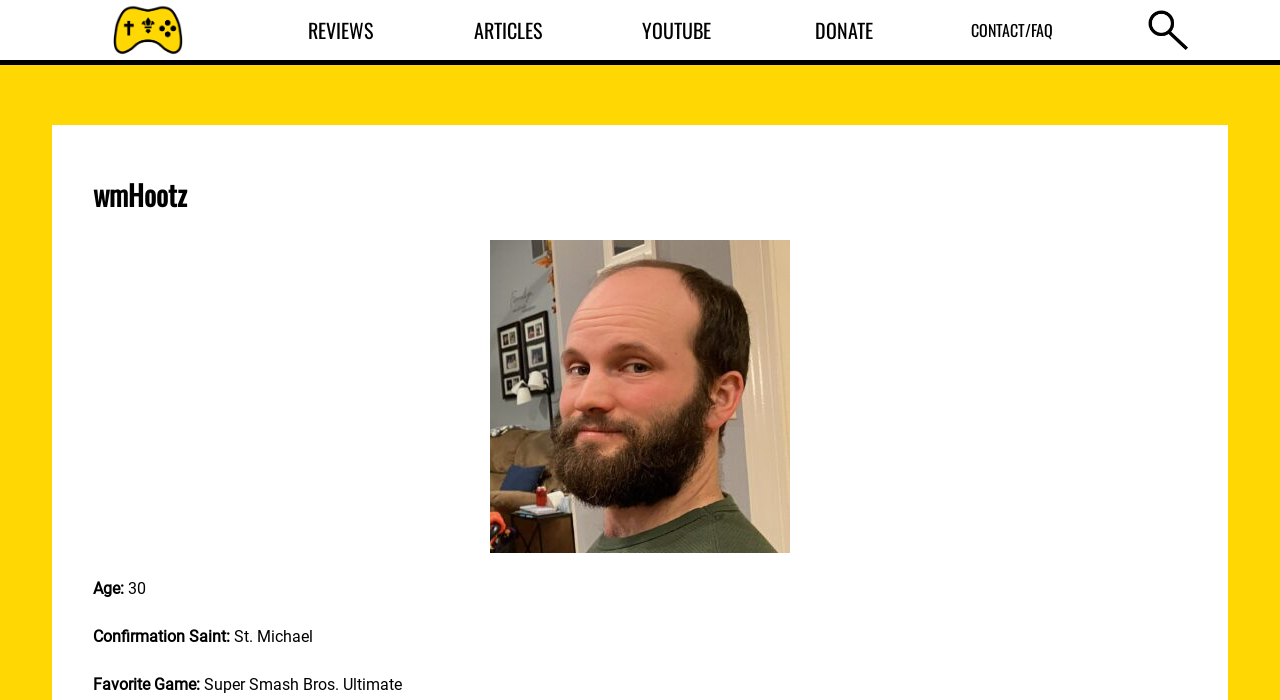What is the name of the reviewer?
Using the image as a reference, deliver a detailed and thorough answer to the question.

I found the reviewer's name by looking at the static text element with the text 'wmHootz' located at the top left of the webpage.